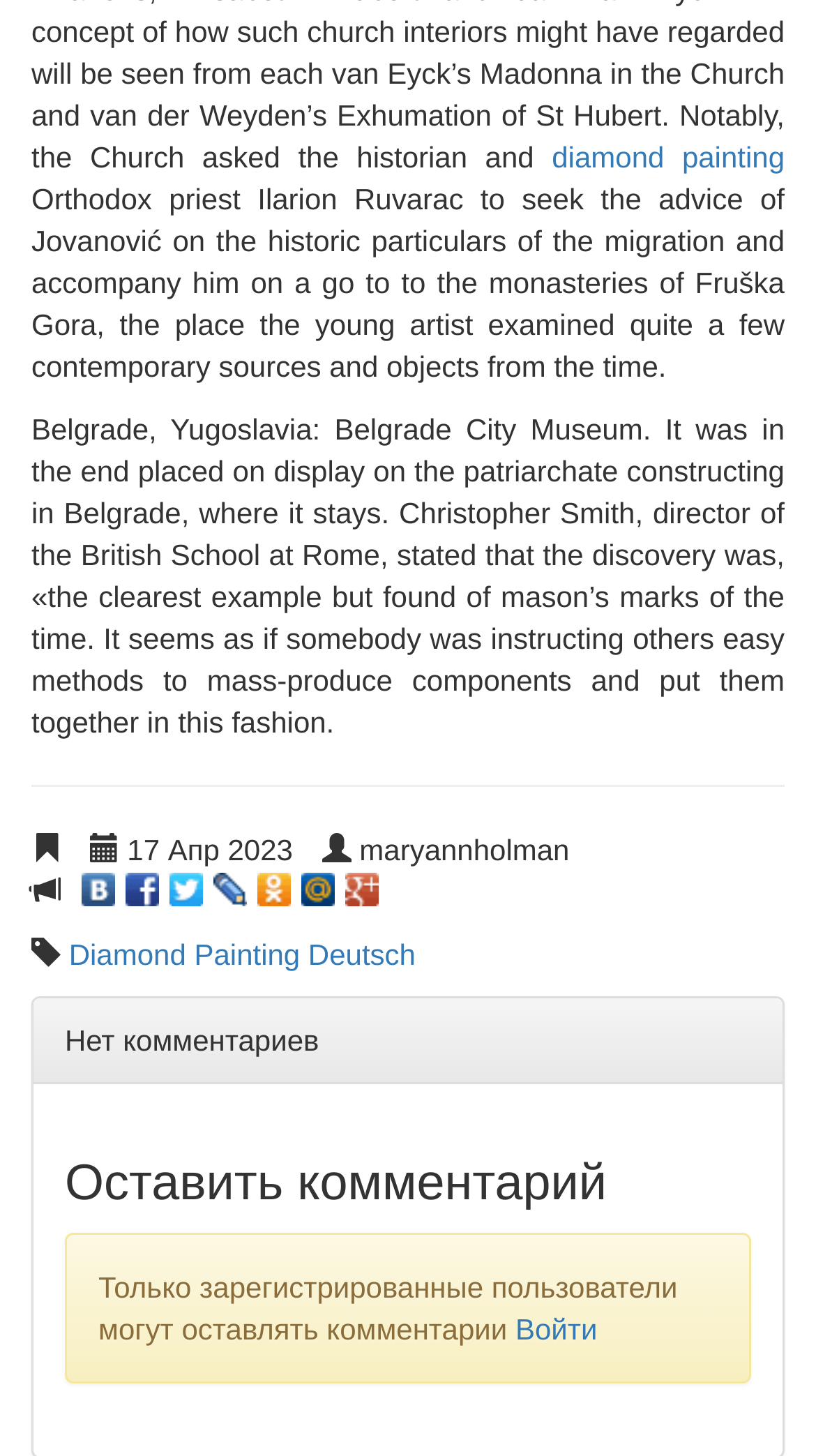When was the article published?
From the image, respond with a single word or phrase.

17 Апр 2023